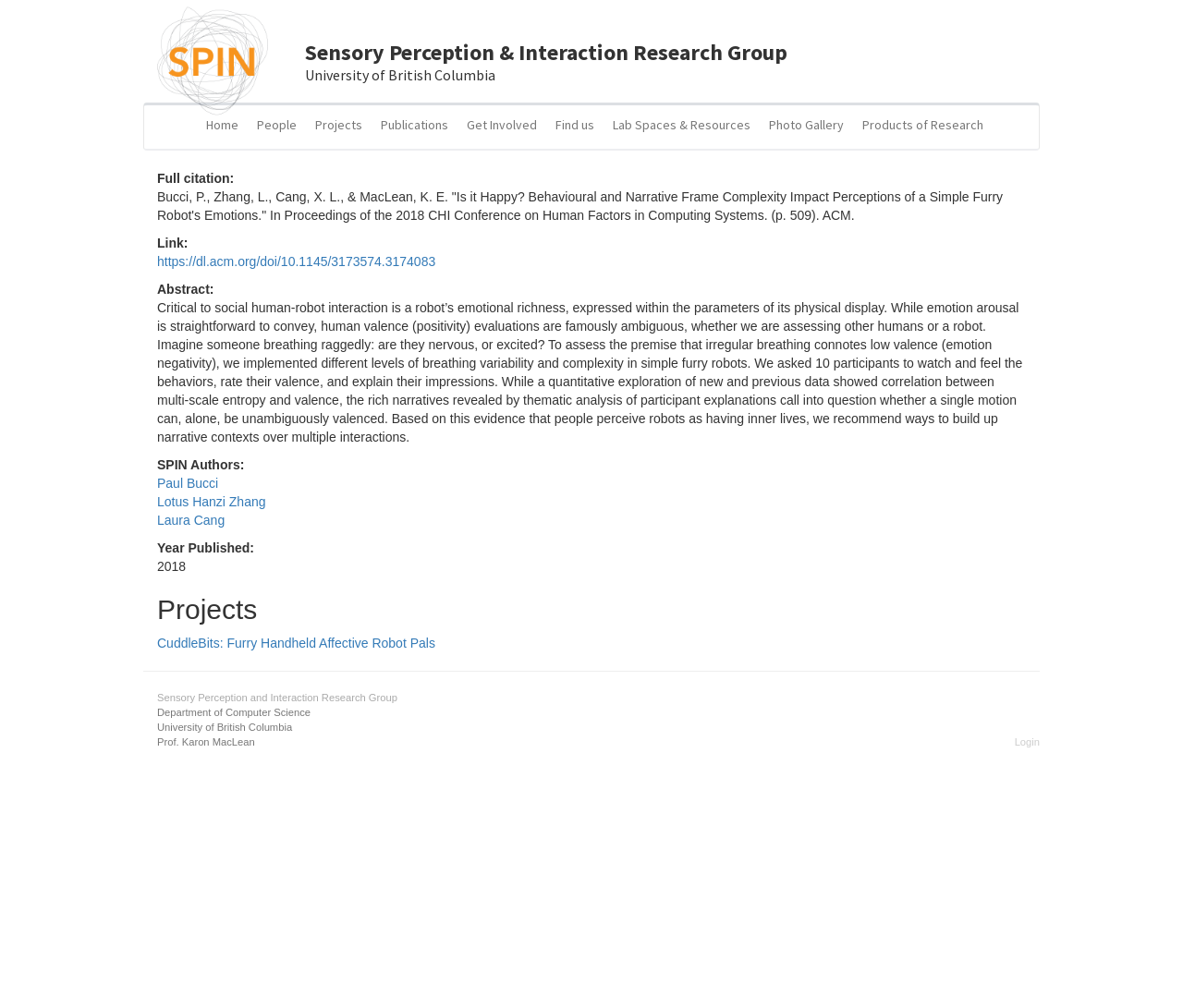Please specify the bounding box coordinates of the area that should be clicked to accomplish the following instruction: "Visit the 'University of British Columbia' website". The coordinates should consist of four float numbers between 0 and 1, i.e., [left, top, right, bottom].

[0.258, 0.067, 0.867, 0.083]